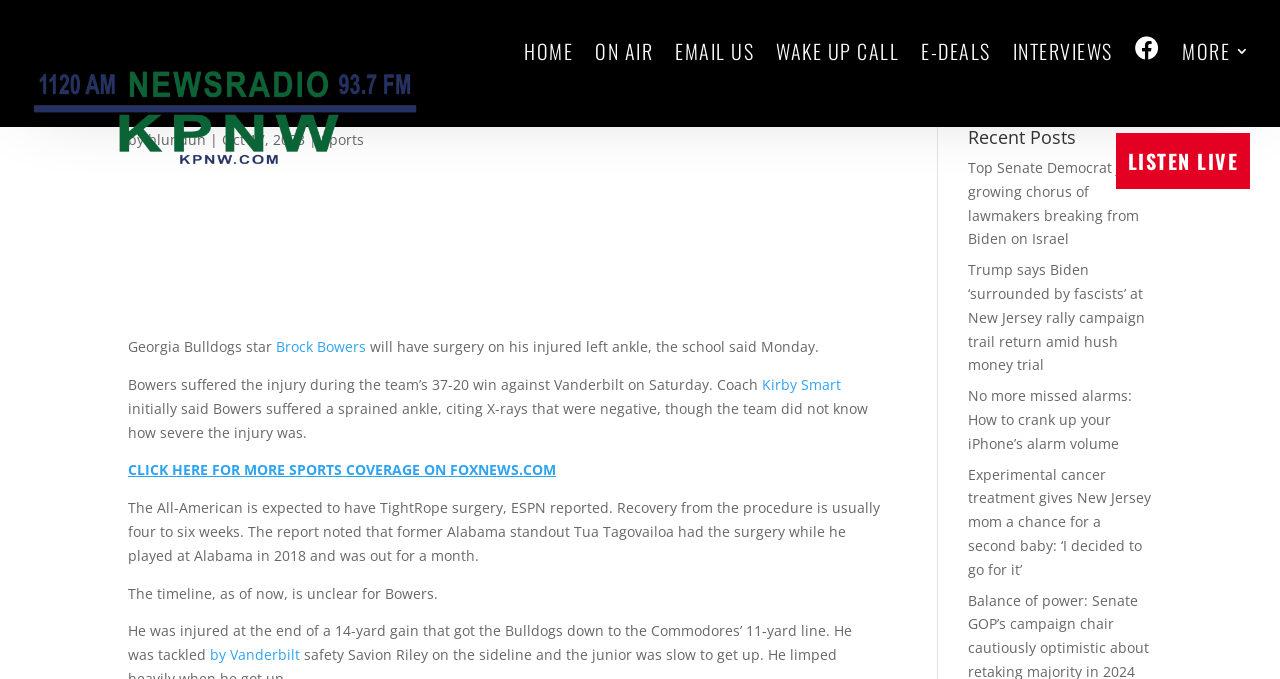Who tackled Brock Bowers during the game?
Using the image, elaborate on the answer with as much detail as possible.

I found the answer by reading the article content, specifically the sentence 'He was tackled by Vanderbilt'.